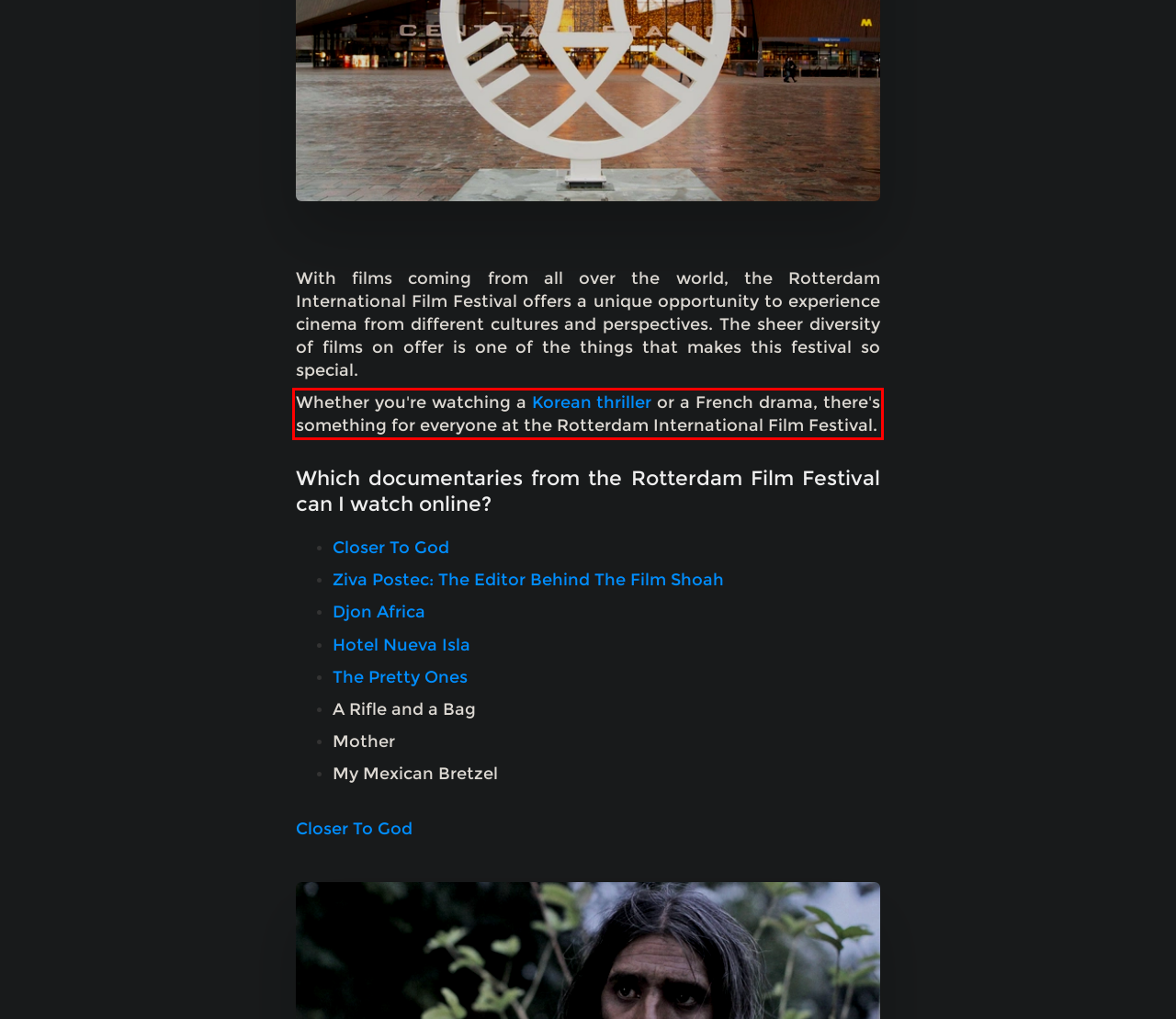You are given a screenshot showing a webpage with a red bounding box. Perform OCR to capture the text within the red bounding box.

Whether you're watching a Korean thriller or a French drama, there's something for everyone at the Rotterdam International Film Festival.